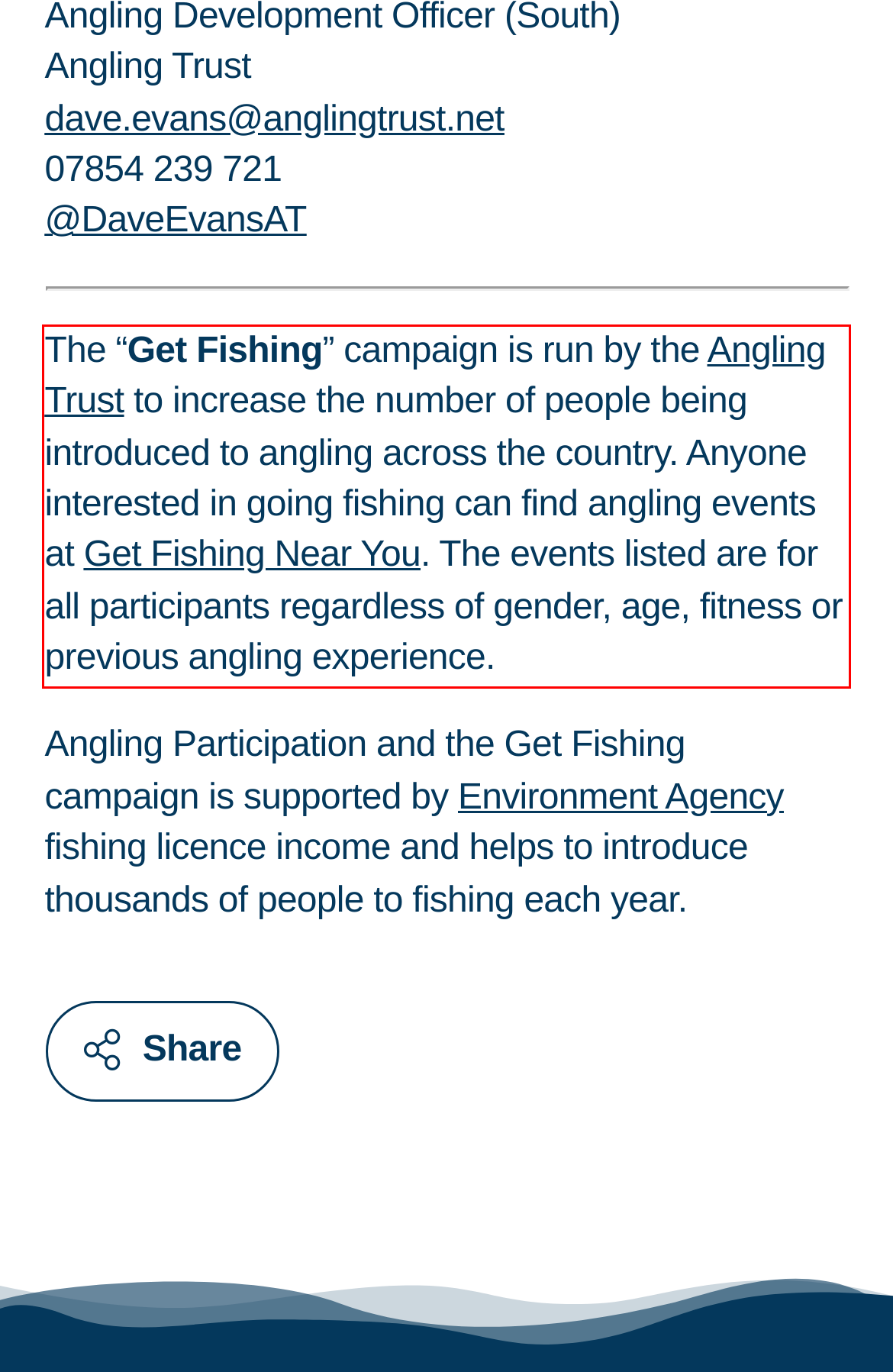With the provided screenshot of a webpage, locate the red bounding box and perform OCR to extract the text content inside it.

The “Get Fishing” campaign is run by the Angling Trust to increase the number of people being introduced to angling across the country. Anyone interested in going fishing can find angling events at Get Fishing Near You. The events listed are for all participants regardless of gender, age, fitness or previous angling experience.